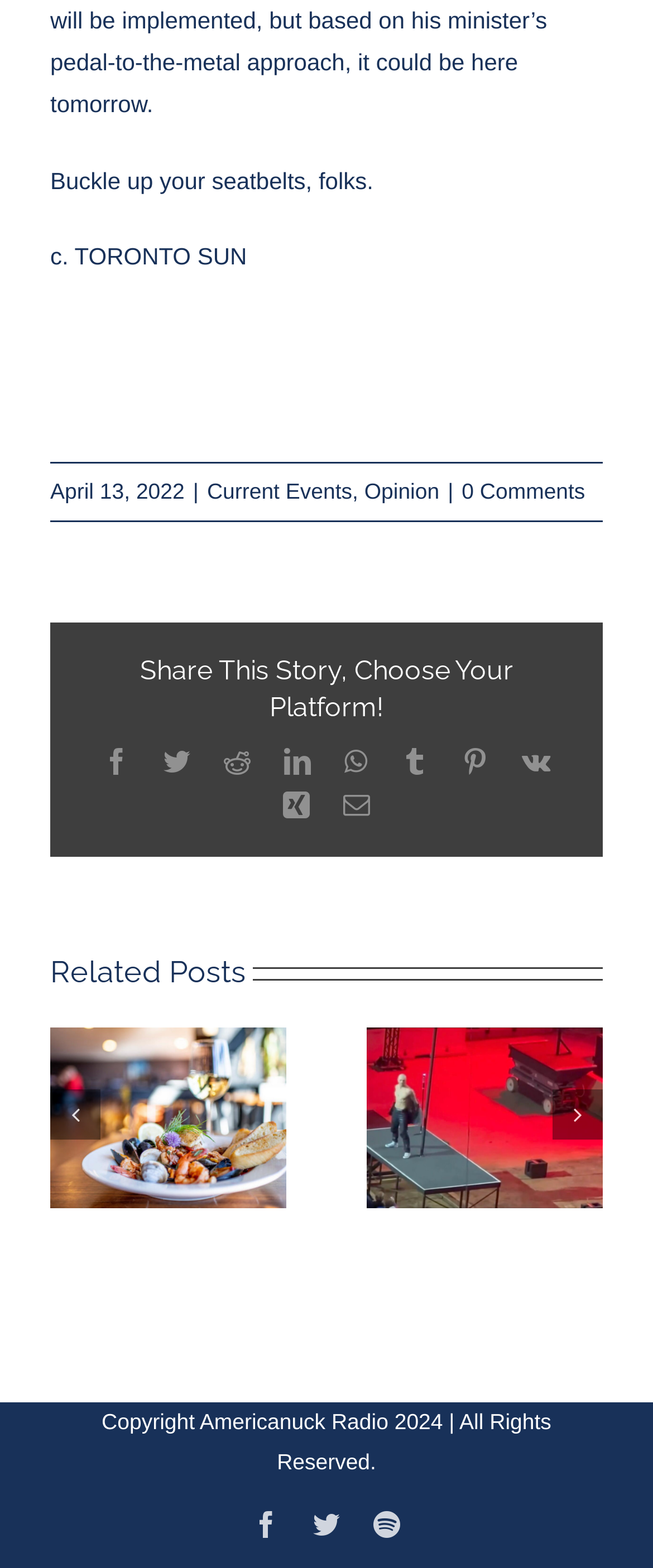Locate the bounding box coordinates of the element you need to click to accomplish the task described by this instruction: "Read the related post about Pastor Mark Driscoll".

[0.562, 0.655, 0.923, 0.77]